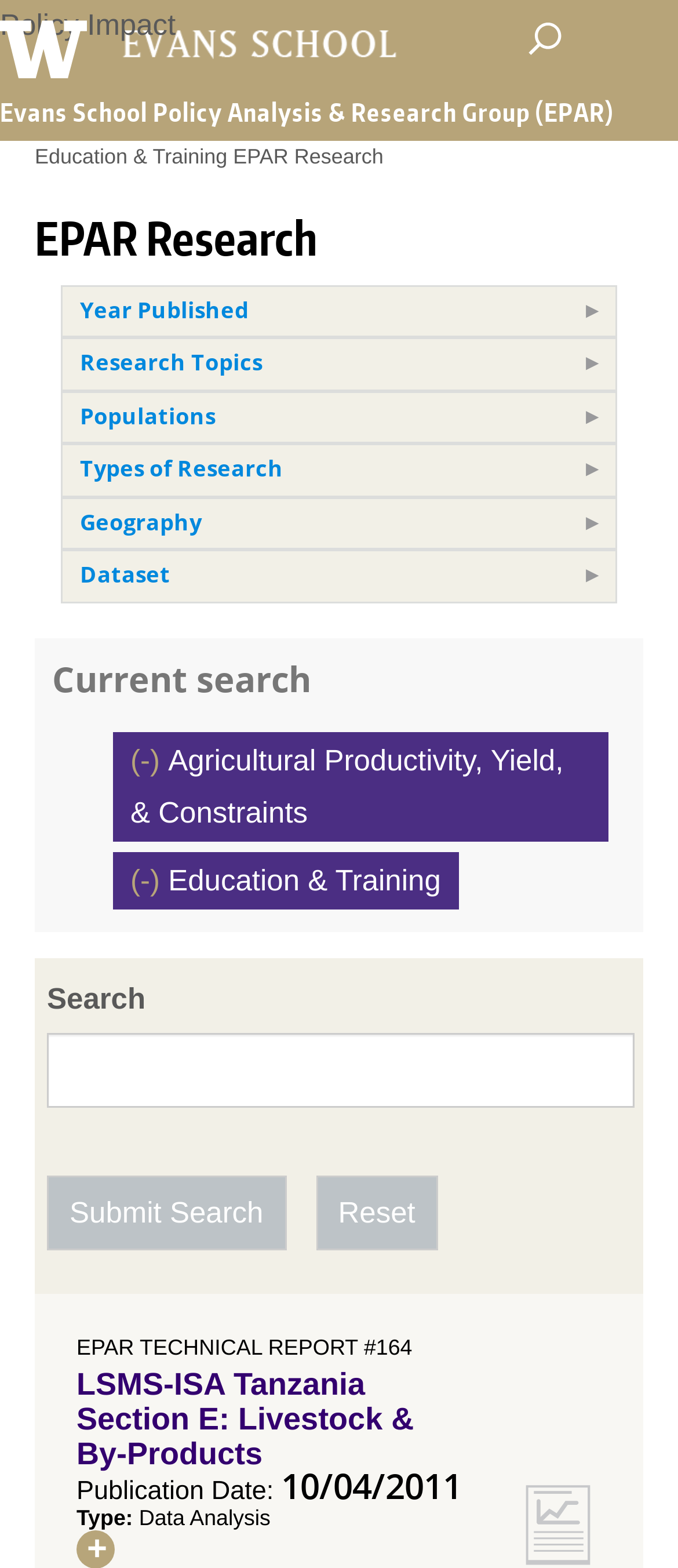Find the bounding box coordinates of the element to click in order to complete this instruction: "Subscribe to the newsletter". The bounding box coordinates must be four float numbers between 0 and 1, denoted as [left, top, right, bottom].

None